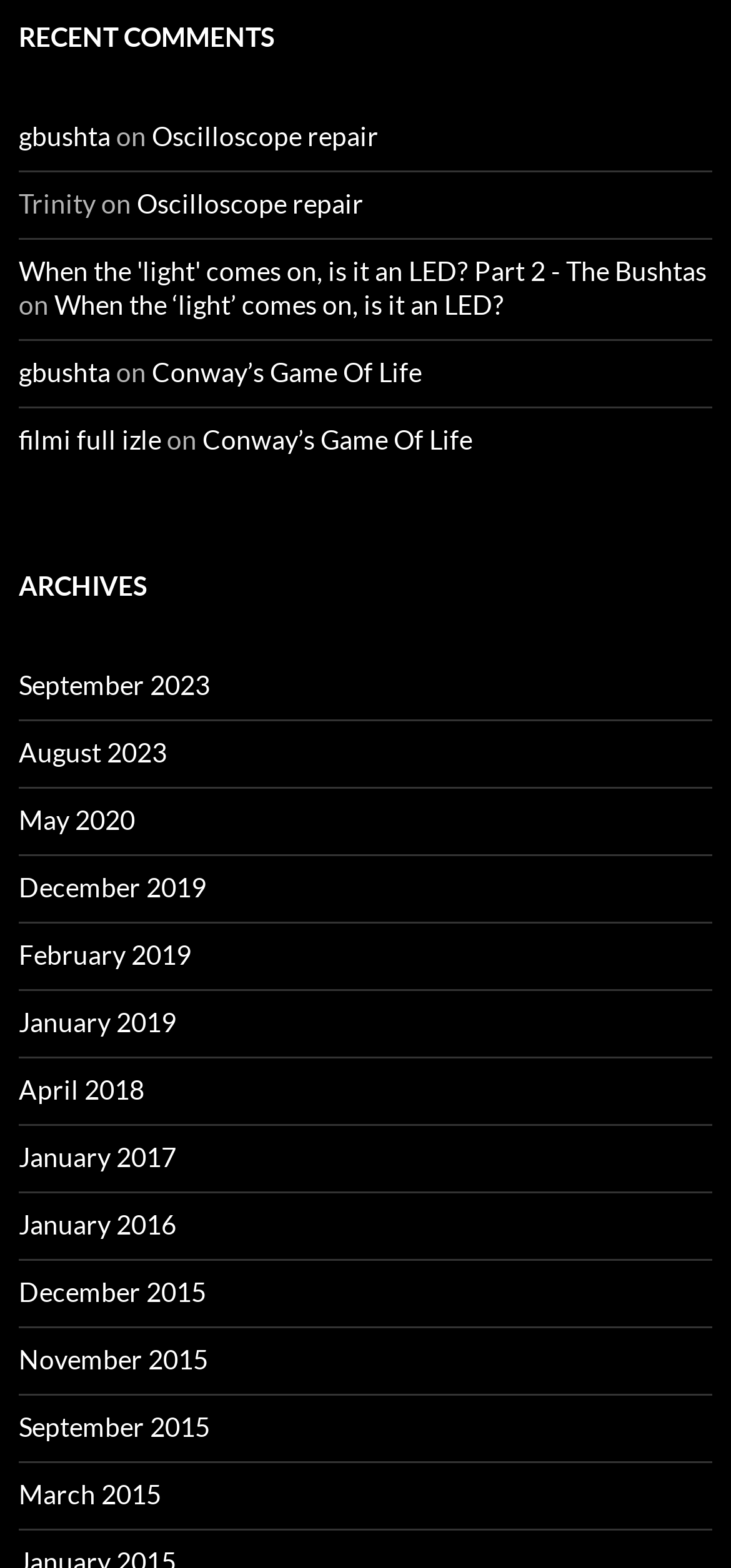What is the topic of the first comment?
Please answer the question with a detailed response using the information from the screenshot.

The first comment is linked to 'Oscilloscope repair' which suggests that the topic of the comment is related to oscilloscope repair.